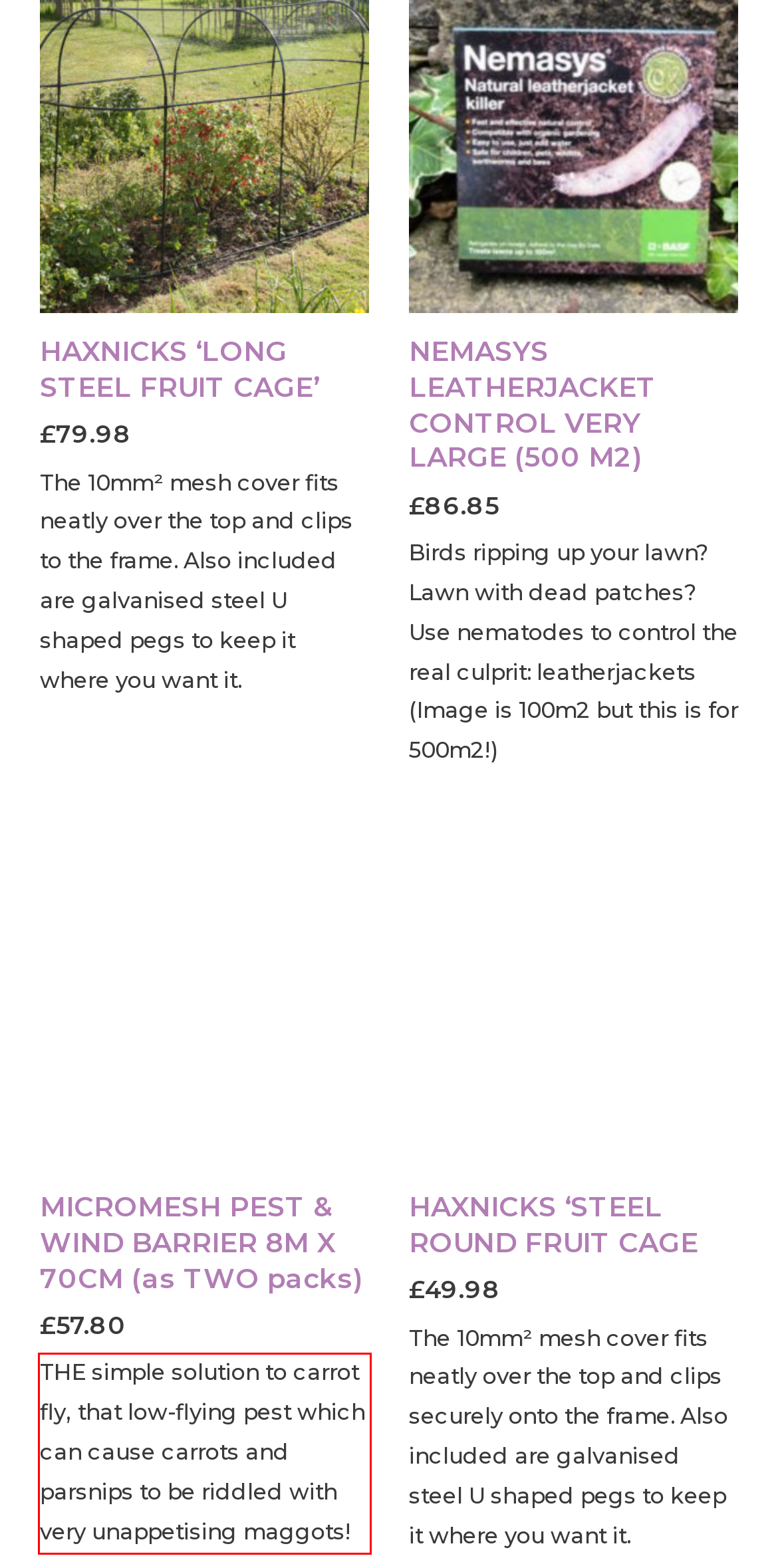Given a webpage screenshot with a red bounding box, perform OCR to read and deliver the text enclosed by the red bounding box.

THE simple solution to carrot fly, that low-flying pest which can cause carrots and parsnips to be riddled with very unappetising maggots!